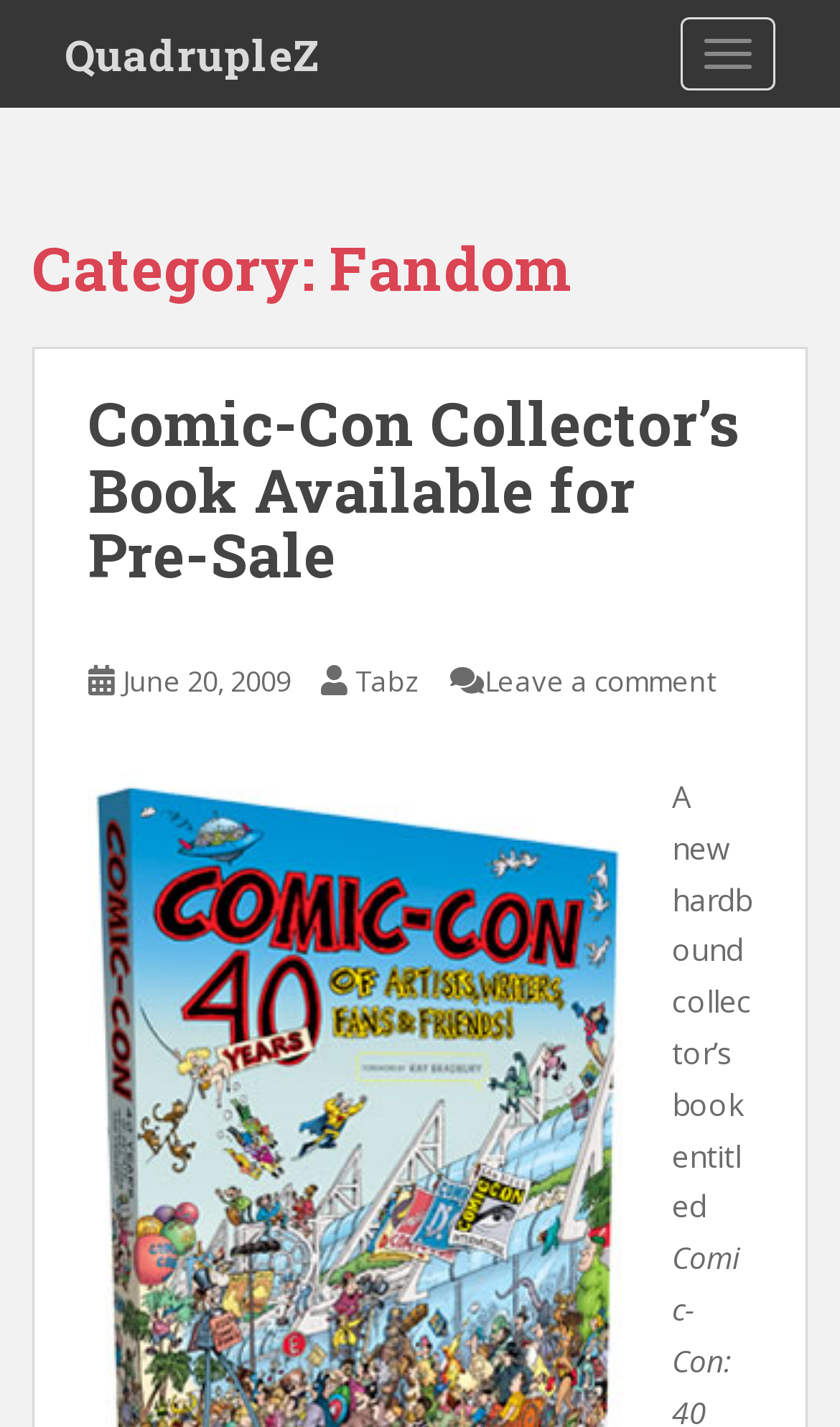Specify the bounding box coordinates (top-left x, top-left y, bottom-right x, bottom-right y) of the UI element in the screenshot that matches this description: Toggle navigation

[0.81, 0.012, 0.923, 0.063]